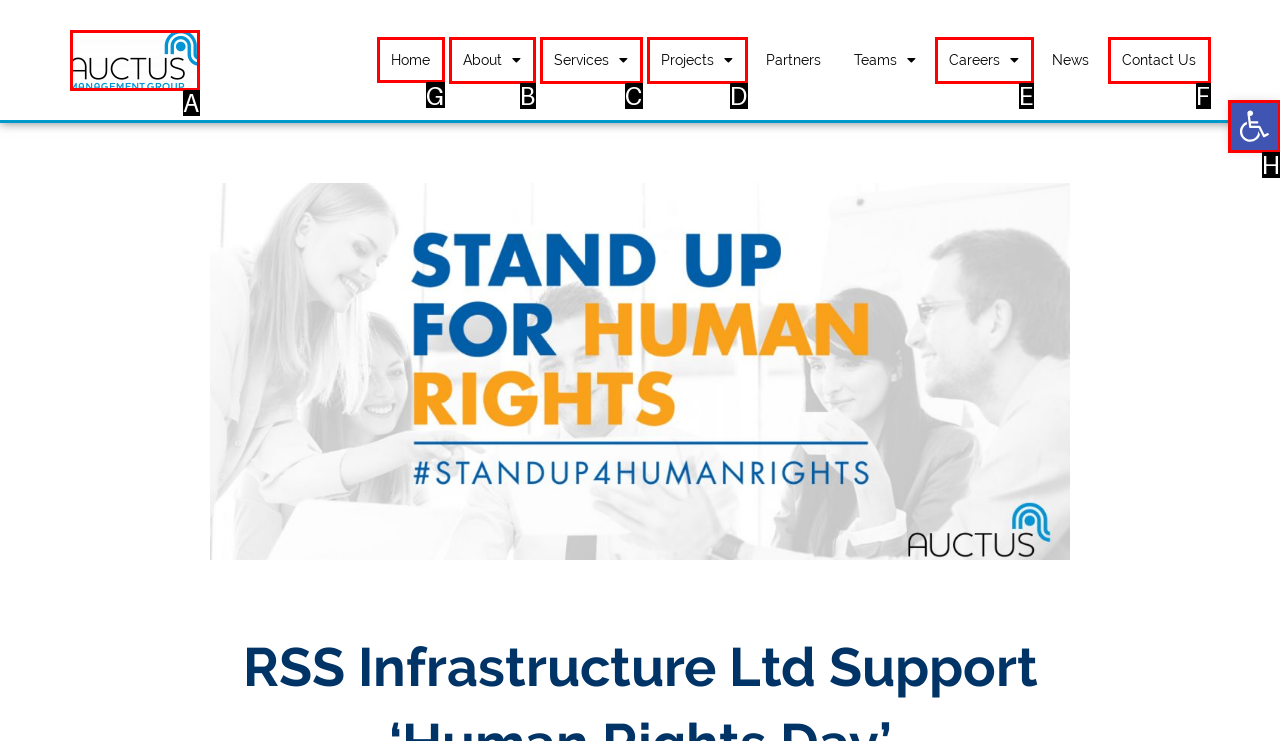Choose the letter of the UI element necessary for this task: Click the Home link
Answer with the correct letter.

G